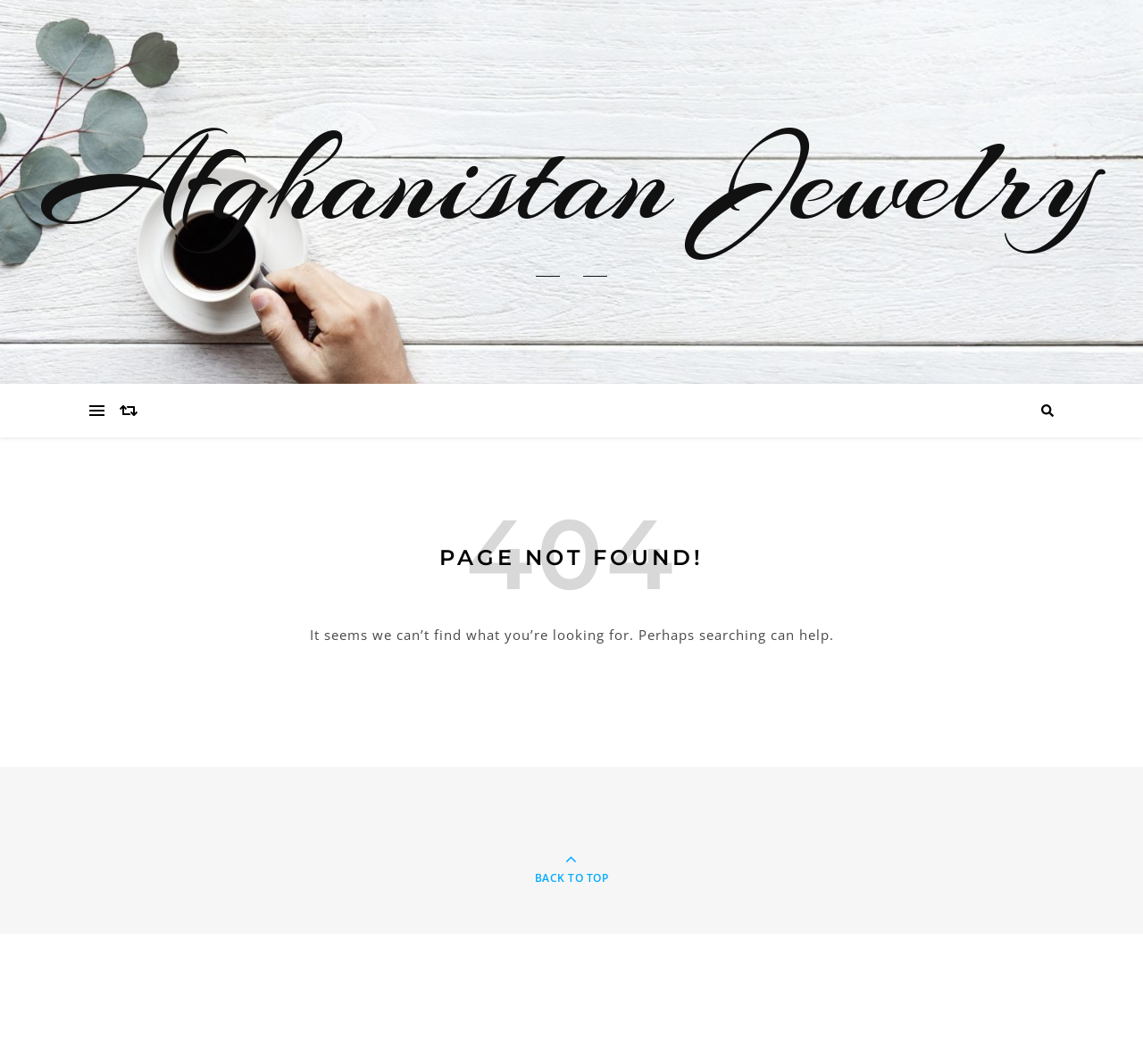What is the name of the website?
Examine the screenshot and reply with a single word or phrase.

Afghanistan Jewelry